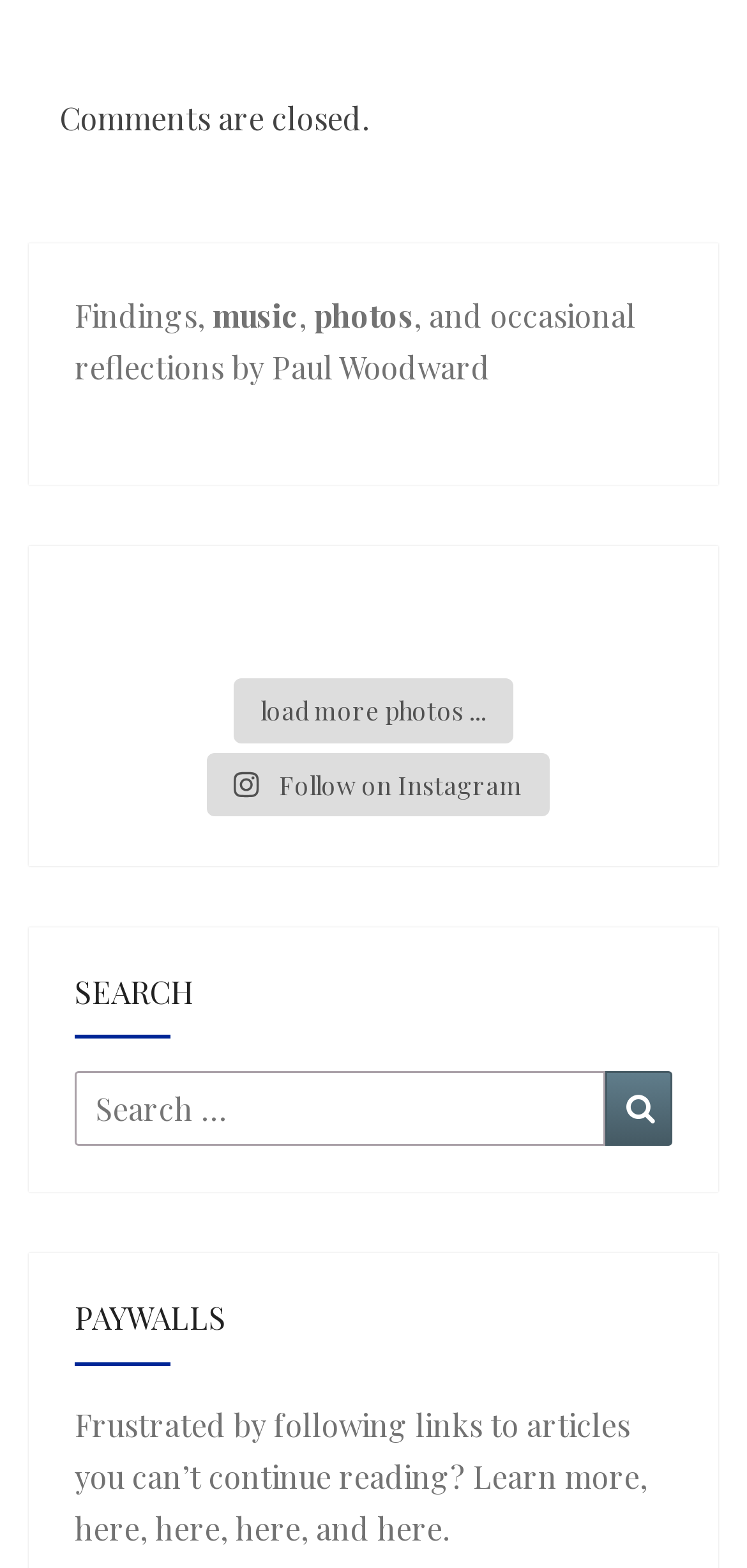Respond to the following question with a brief word or phrase:
How many links are there in the 'Findings' section?

3